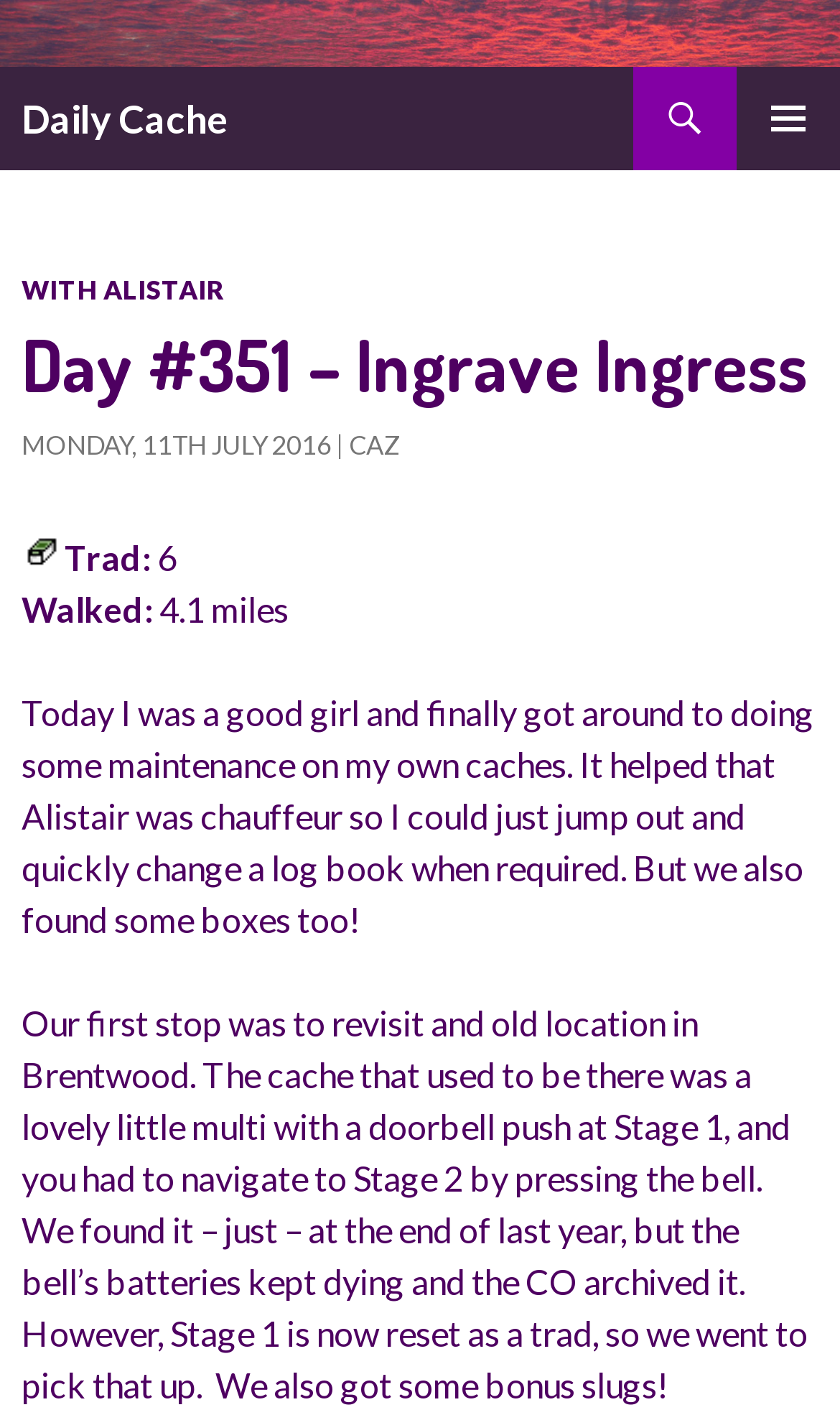Given the element description Daily Cache, predict the bounding box coordinates for the UI element in the webpage screenshot. The format should be (top-left x, top-left y, bottom-right x, bottom-right y), and the values should be between 0 and 1.

[0.026, 0.047, 0.272, 0.12]